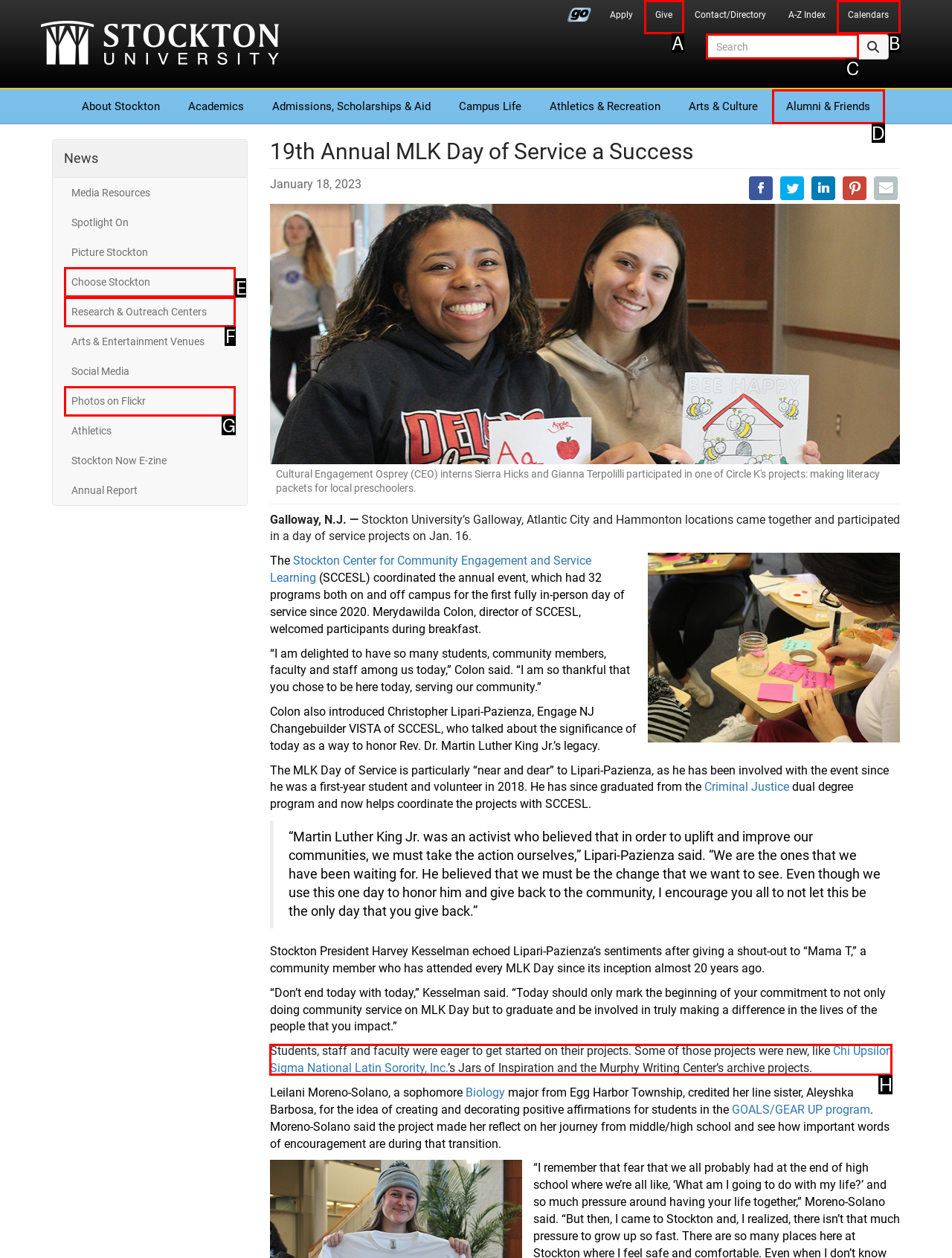From the given options, indicate the letter that corresponds to the action needed to complete this task: Return to List. Respond with only the letter.

None